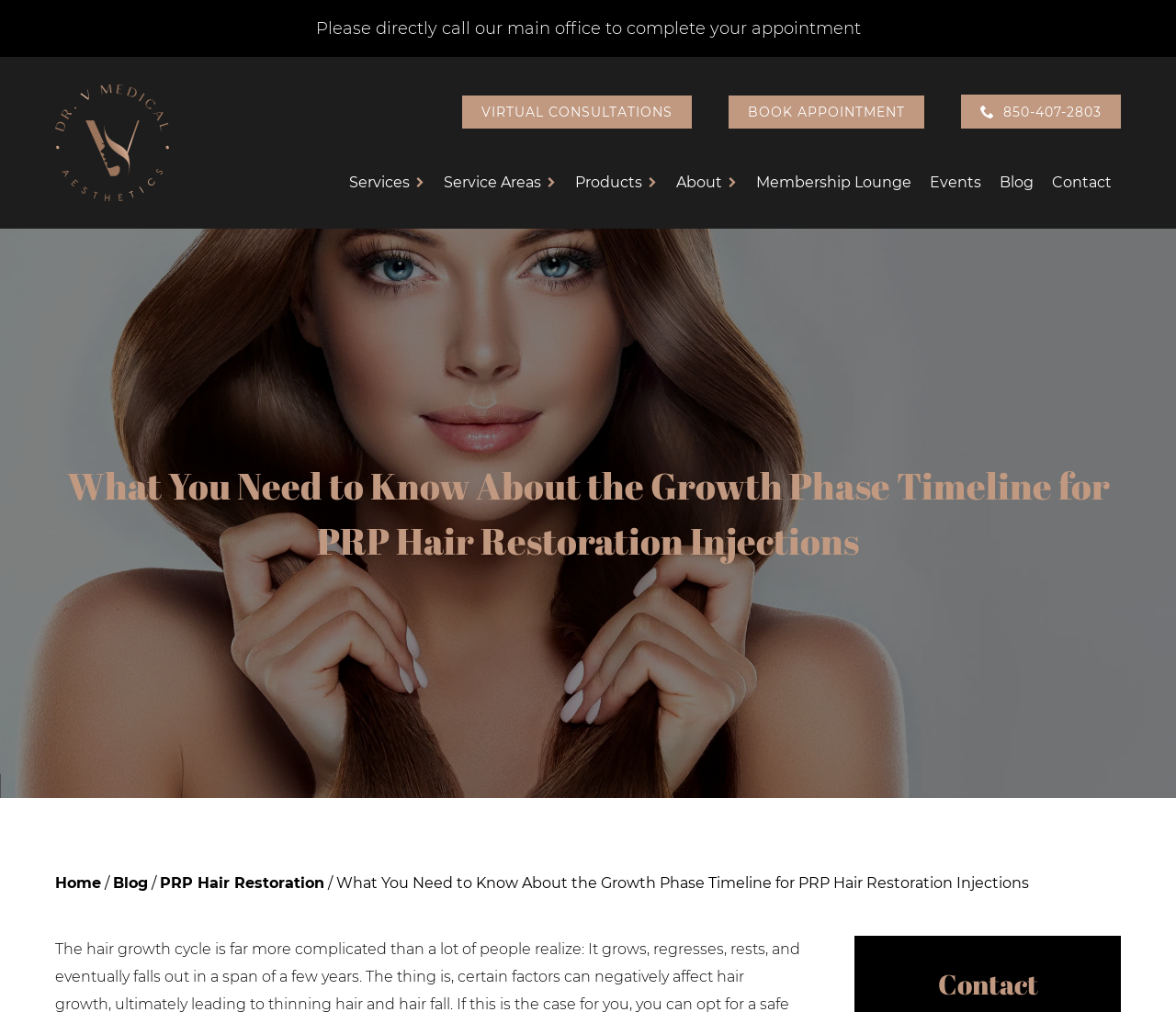Describe all the visual and textual components of the webpage comprehensively.

This webpage is about Dr. V Medical Aesthetics, a medical spa offering various services and treatments. At the top, there is a call-to-action to book an appointment or schedule a virtual consultation. Below this, there are links to different services, including Neurotoxins, Fillers, Hair Restoration, and Skin Rejuvenation. Each of these categories has multiple sub-links to specific treatments, such as Botox, Restylane, and PRP Microneedling.

To the right of these links, there is a section with links to Products, About, Membership Lounge, Events, Blog, and Contact. Each of these links has a chevron icon next to it, indicating that they lead to sub-pages or categories.

In the main content area, there is a heading that reads "What You Need to Know About the Growth Phase Timeline for PRP Hair Restoration Injections." This is likely the title of a blog post or article that discusses the growth phase timeline for PRP hair restoration injections.

At the bottom of the page, there is a footer section with links to Home, Blog, and PRP Hair Restoration, as well as a static text element with the same title as the main heading. There is also a contact section with a heading that reads "Contact" and likely contains contact information or a contact form.

Throughout the page, there are various icons, including phone and chevron icons, which add visual interest and help to break up the text. Overall, the page is well-organized and easy to navigate, with clear headings and links to different sections and services.